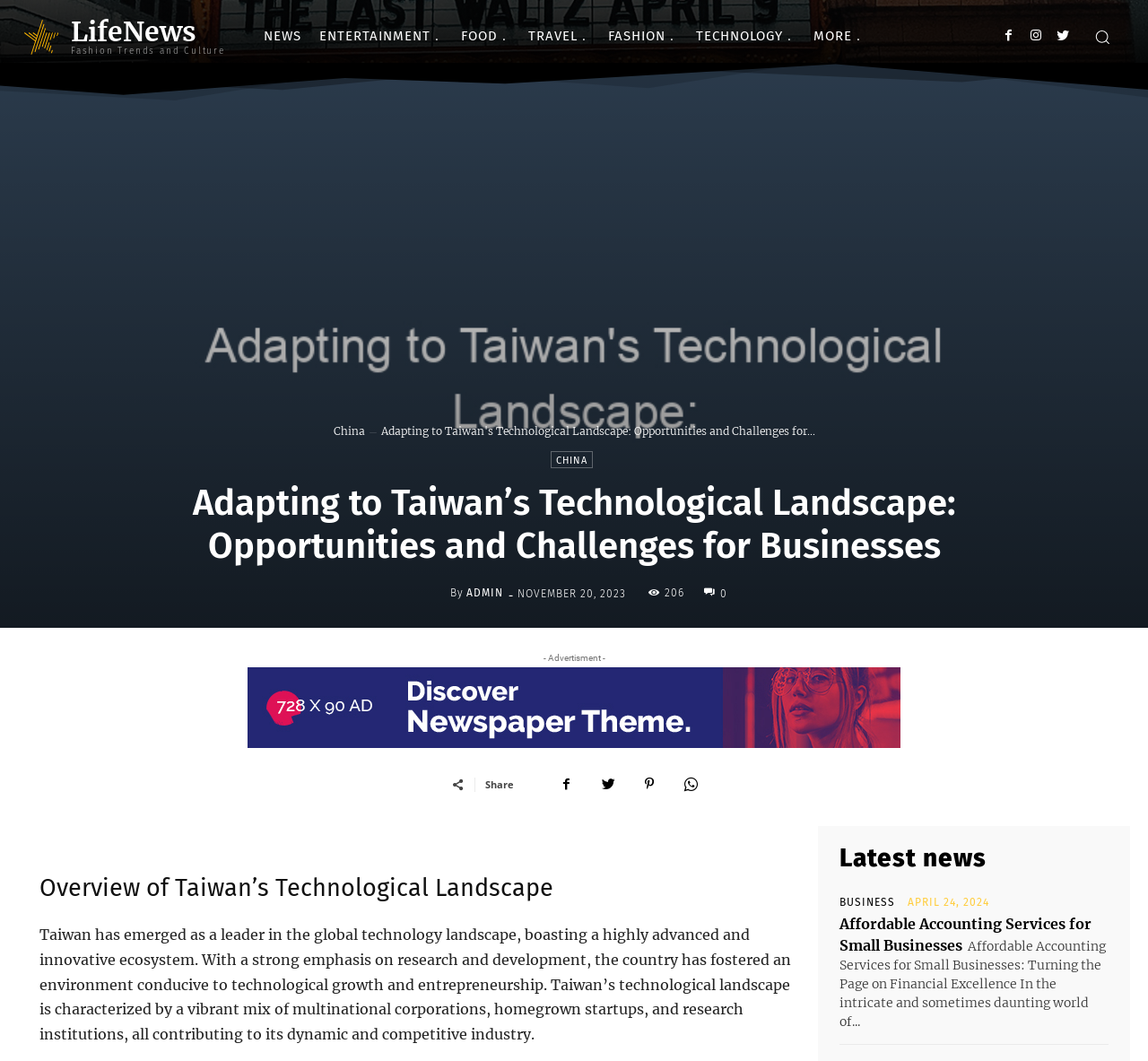Can you provide the bounding box coordinates for the element that should be clicked to implement the instruction: "Read the article 'Affordable Accounting Services for Small Businesses'"?

[0.731, 0.862, 0.951, 0.899]